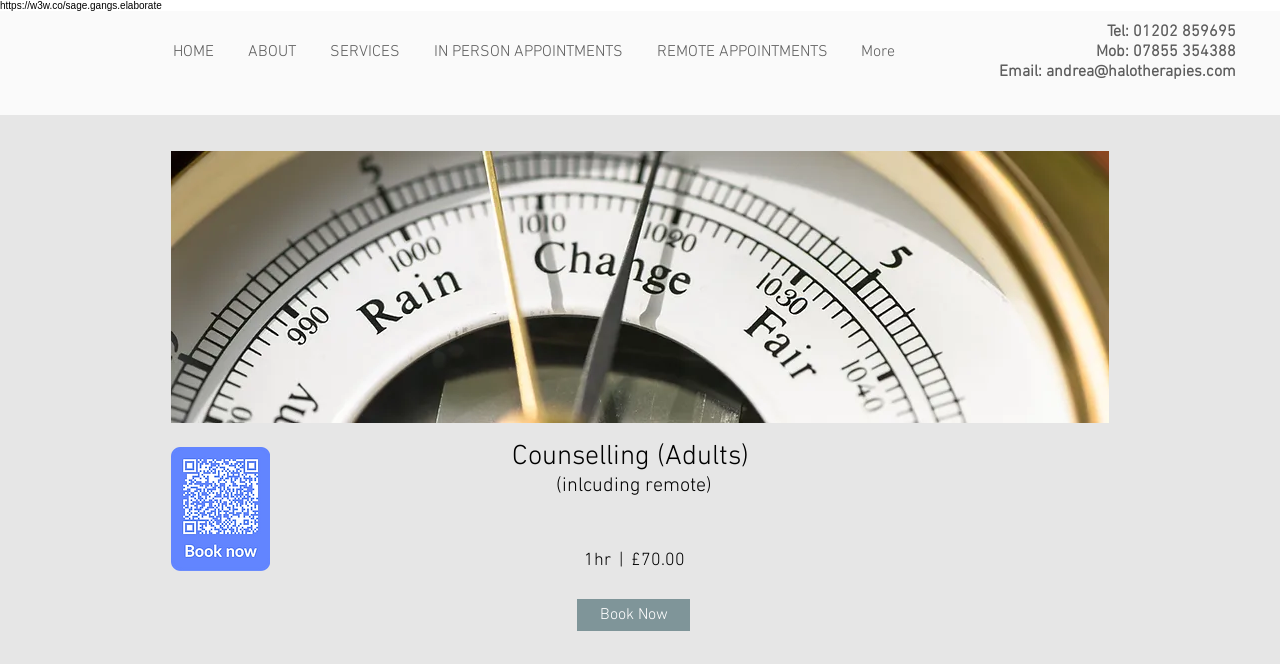What type of appointments are available?
Provide a concise answer using a single word or phrase based on the image.

In person and remote